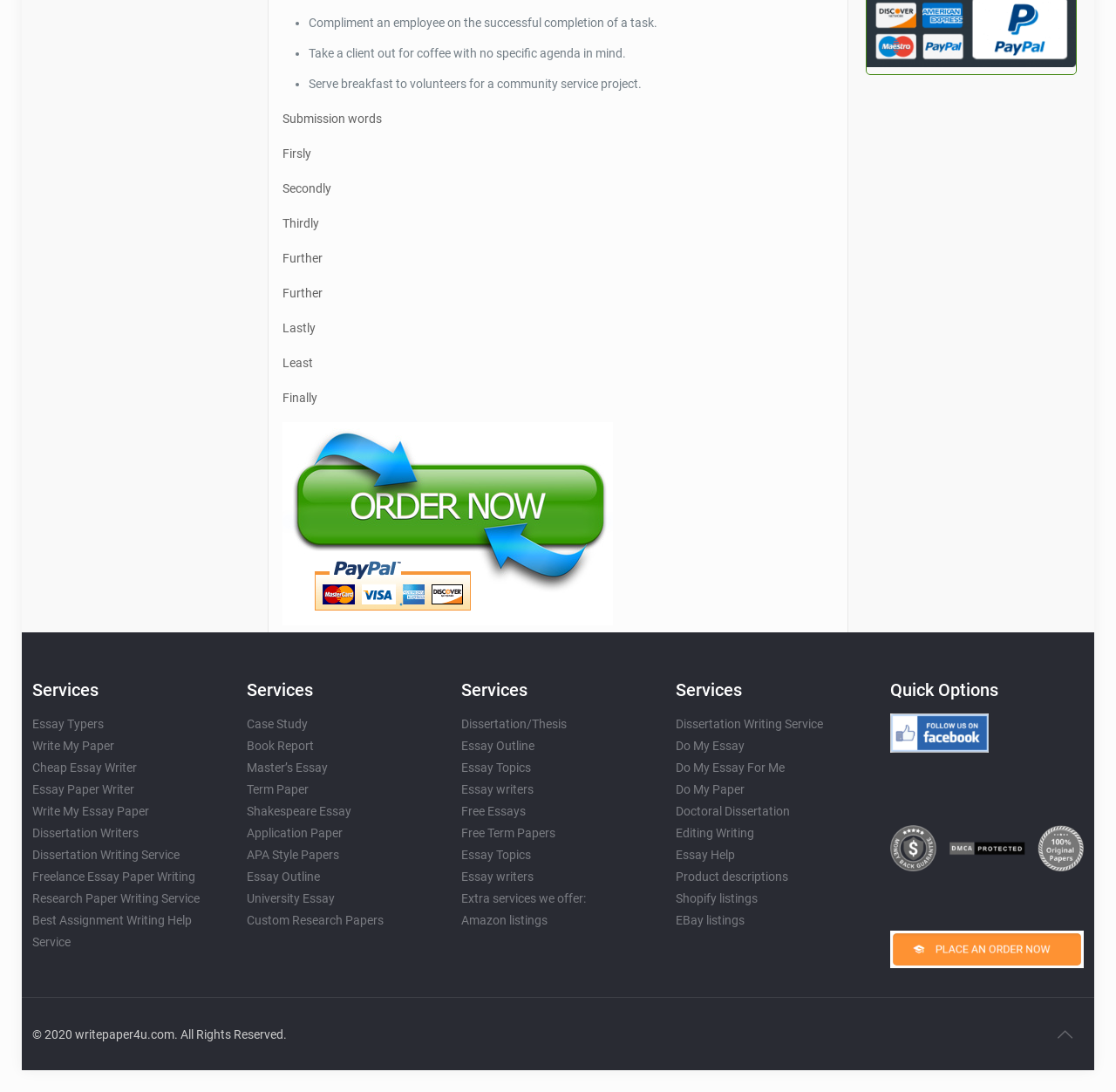Specify the bounding box coordinates of the region I need to click to perform the following instruction: "Click on 'Essay Typers'". The coordinates must be four float numbers in the range of 0 to 1, i.e., [left, top, right, bottom].

[0.029, 0.657, 0.093, 0.669]